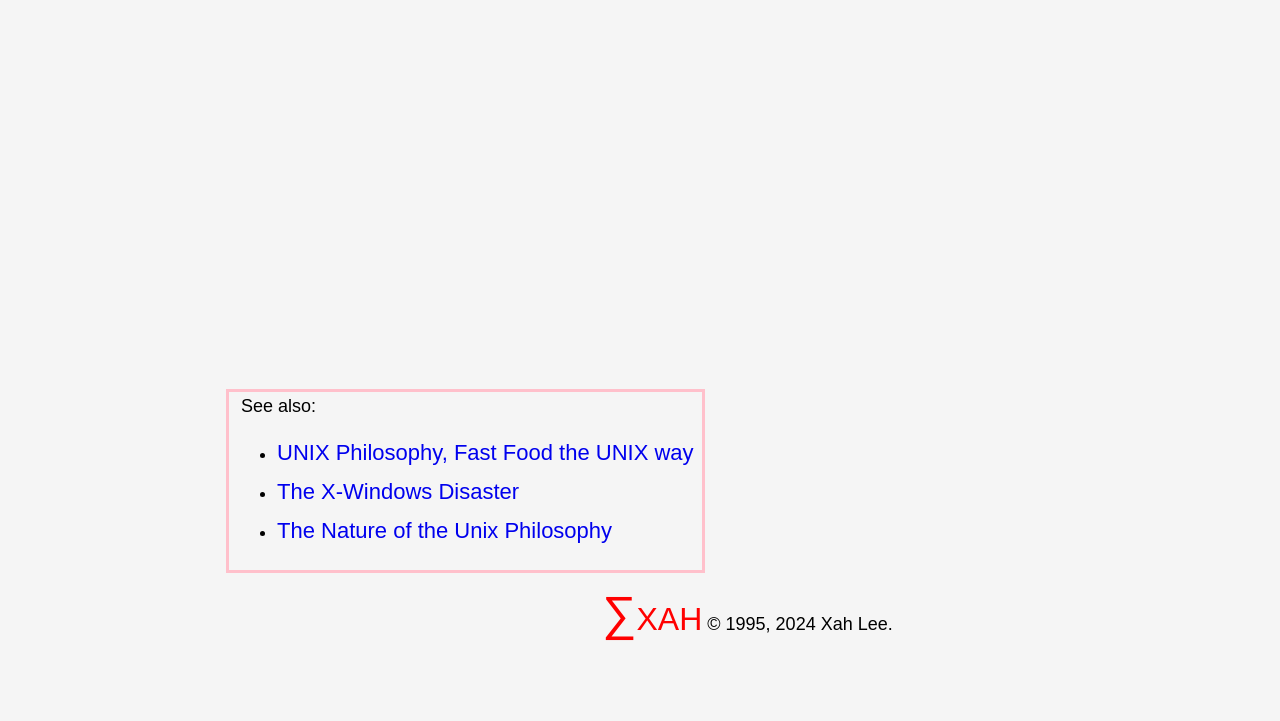How many links are in the list?
Answer with a single word or phrase, using the screenshot for reference.

3